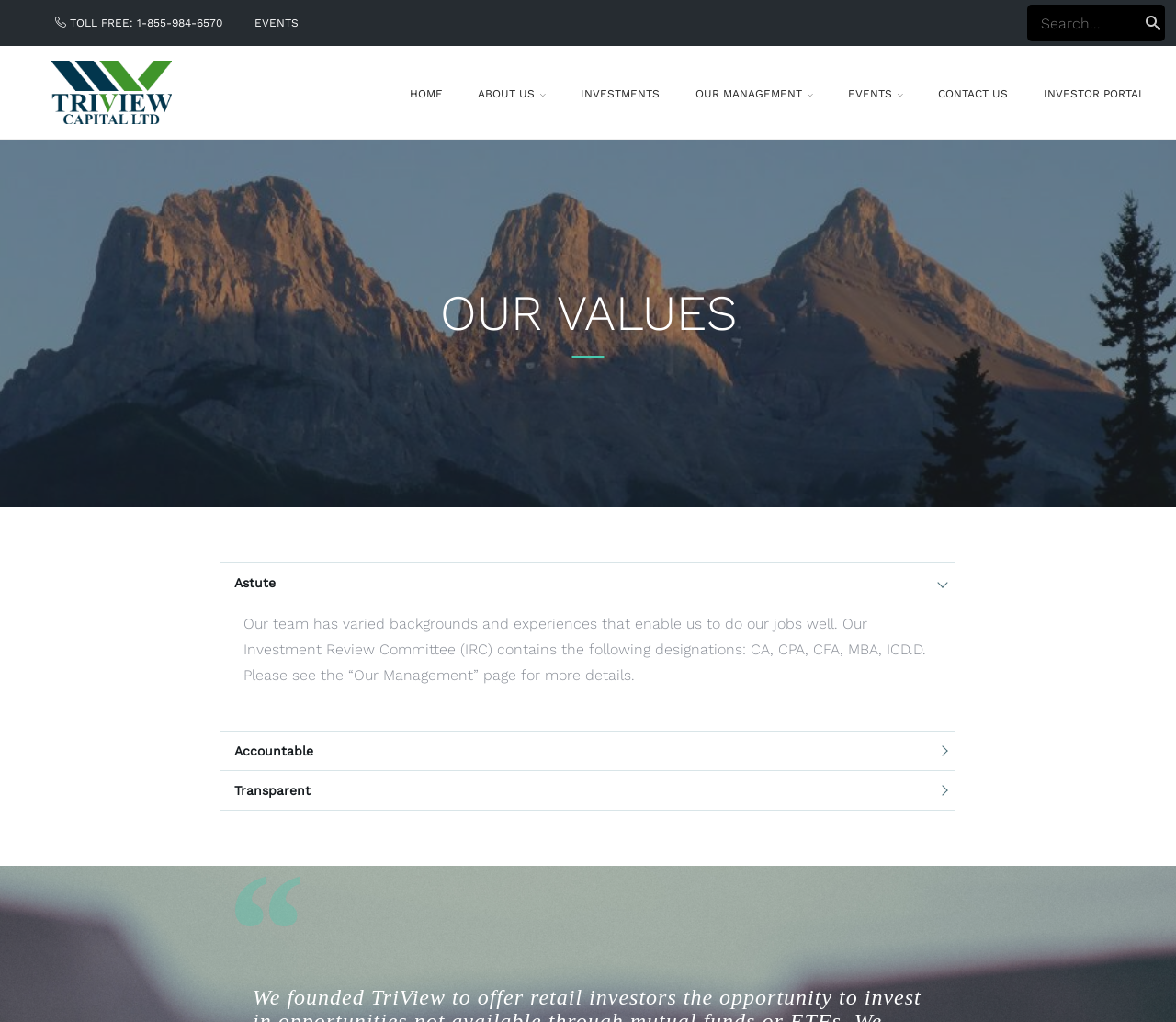What is the phone number to call?
Refer to the image and give a detailed answer to the query.

I found the phone number by looking at the top of the webpage, where it says 'TOLL FREE: 1-855-984-6570'.